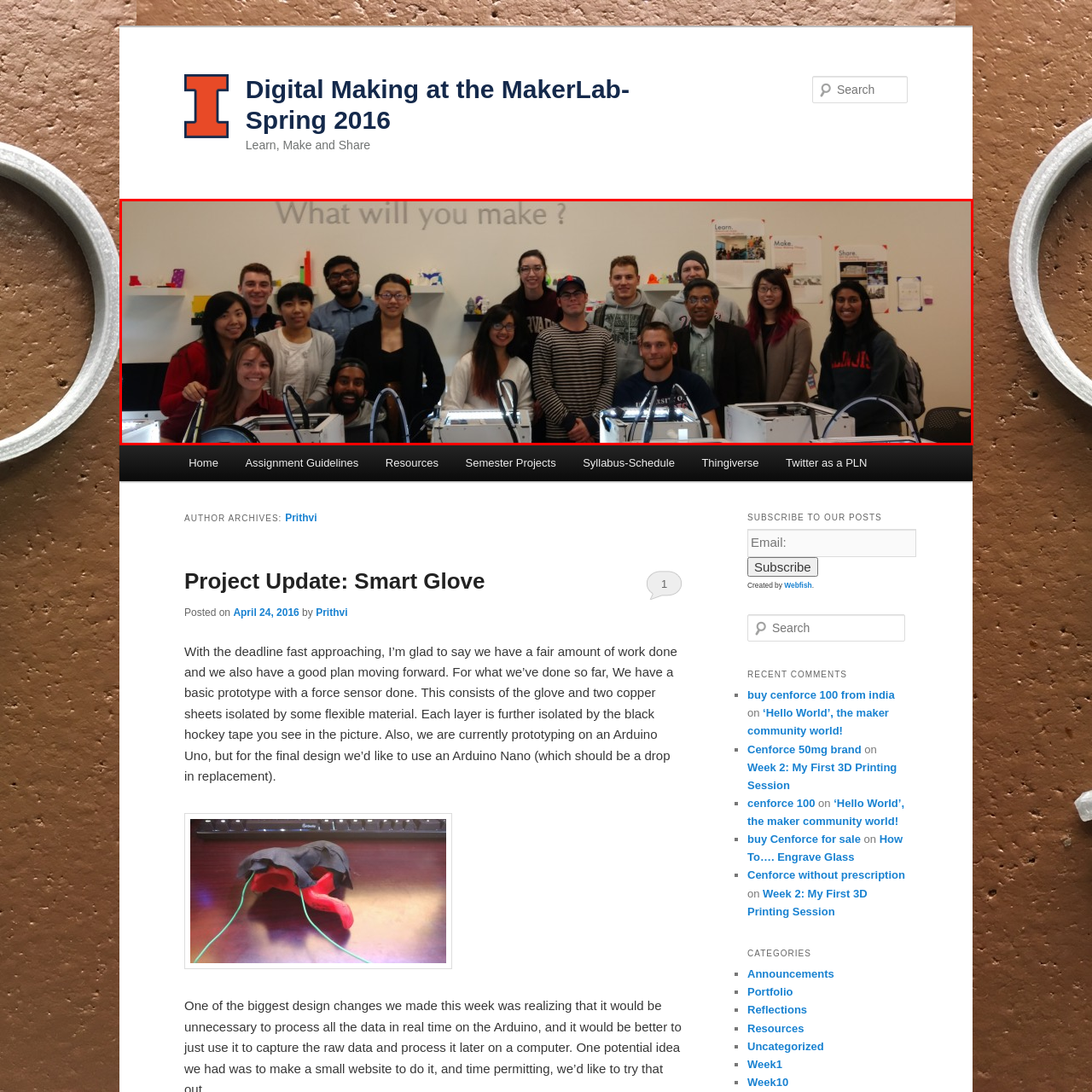Give an in-depth explanation of the image captured within the red boundary.

In a vibrant MakerLab at the University of Illinois at Urbana-Champaign, a group of enthusiastic students gathers for a photograph, poised amidst an environment of creativity and collaboration. They stand in front of a prominent wall bearing the inspiring question, "What will you make?" The backdrop is adorned with posters labeled "Learn, Make, Share," encapsulating the spirit of innovation that defines the space. 

Surrounding them are multiple 3D printers, their illuminated builds showcasing the fruits of their labor. The diverse group, comprised of various students, reflects a mix of backgrounds and experiences, all united by a shared interest in digital making and technology. This scene exemplifies an engaging educational experience, fostering teamwork and the exploration of ideas in the realm of digital fabrication. Each individual’s smile and excitement contribute to the overall atmosphere of discovery and possibility, highlighting the dynamic community that thrives within the MakerLab.